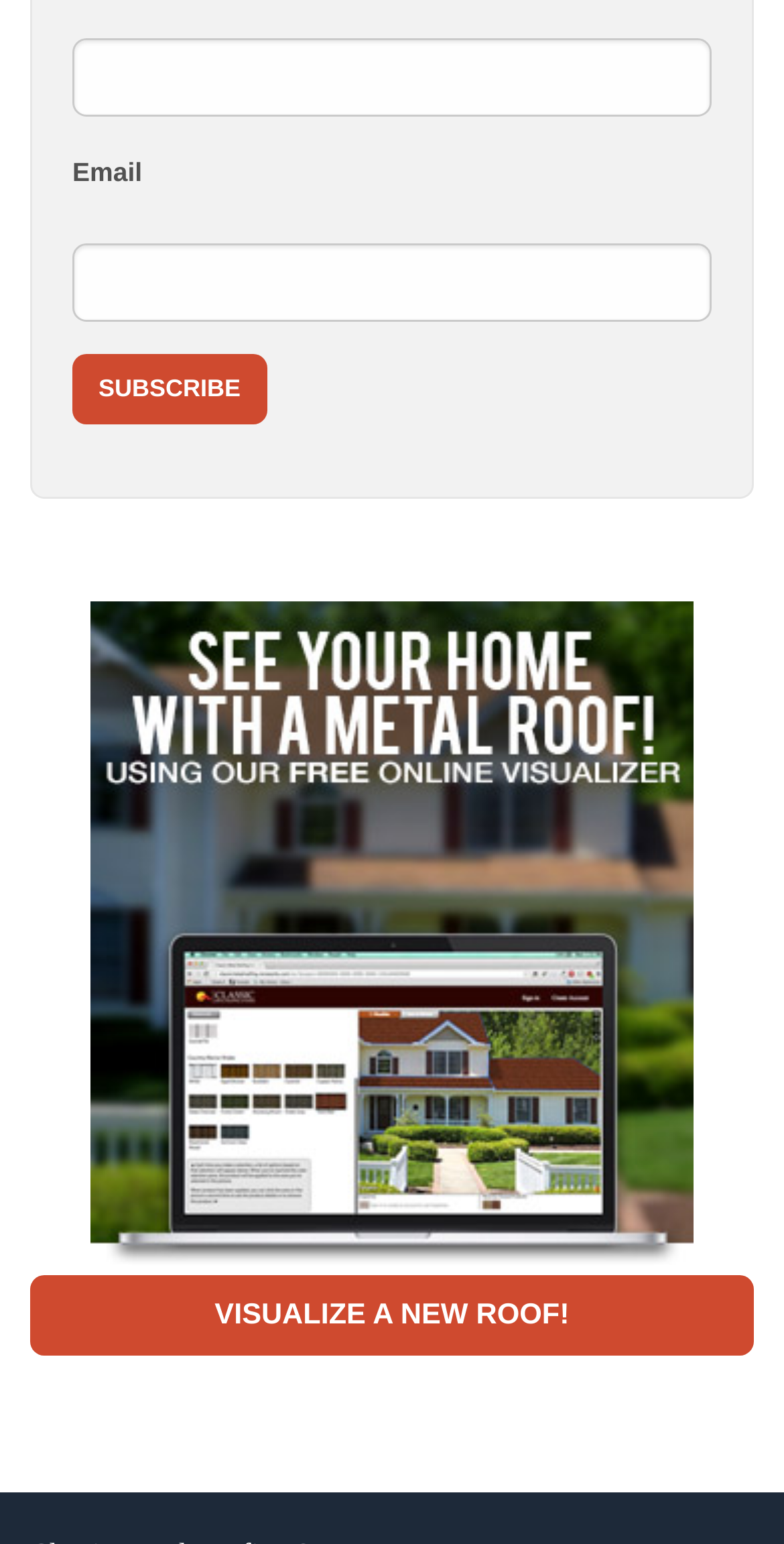What type of input is required for the 'Email' field?
Look at the screenshot and respond with one word or a short phrase.

Required